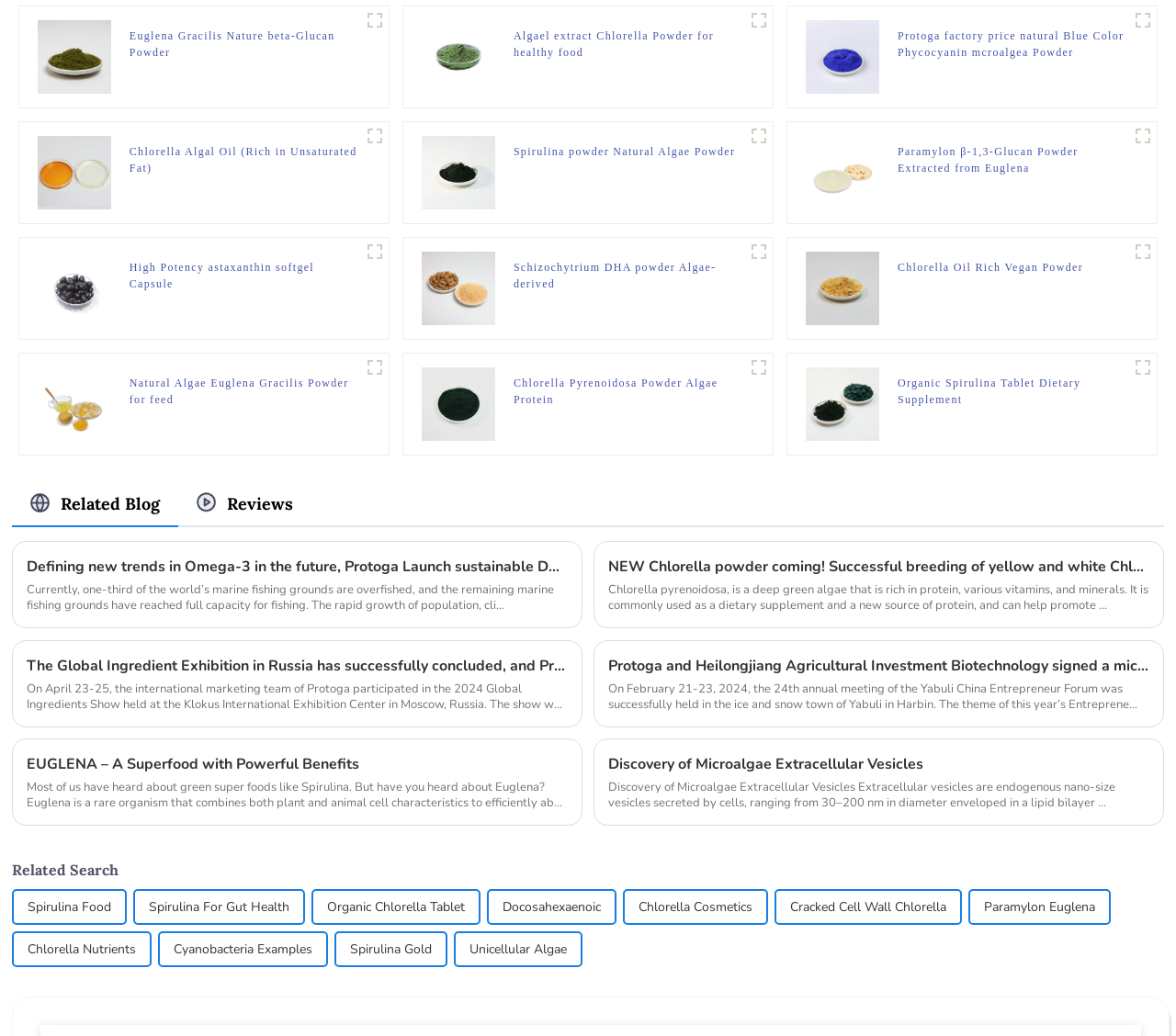Find and indicate the bounding box coordinates of the region you should select to follow the given instruction: "Check Algael extract Chlorella Powder for healthy food information".

[0.437, 0.026, 0.634, 0.058]